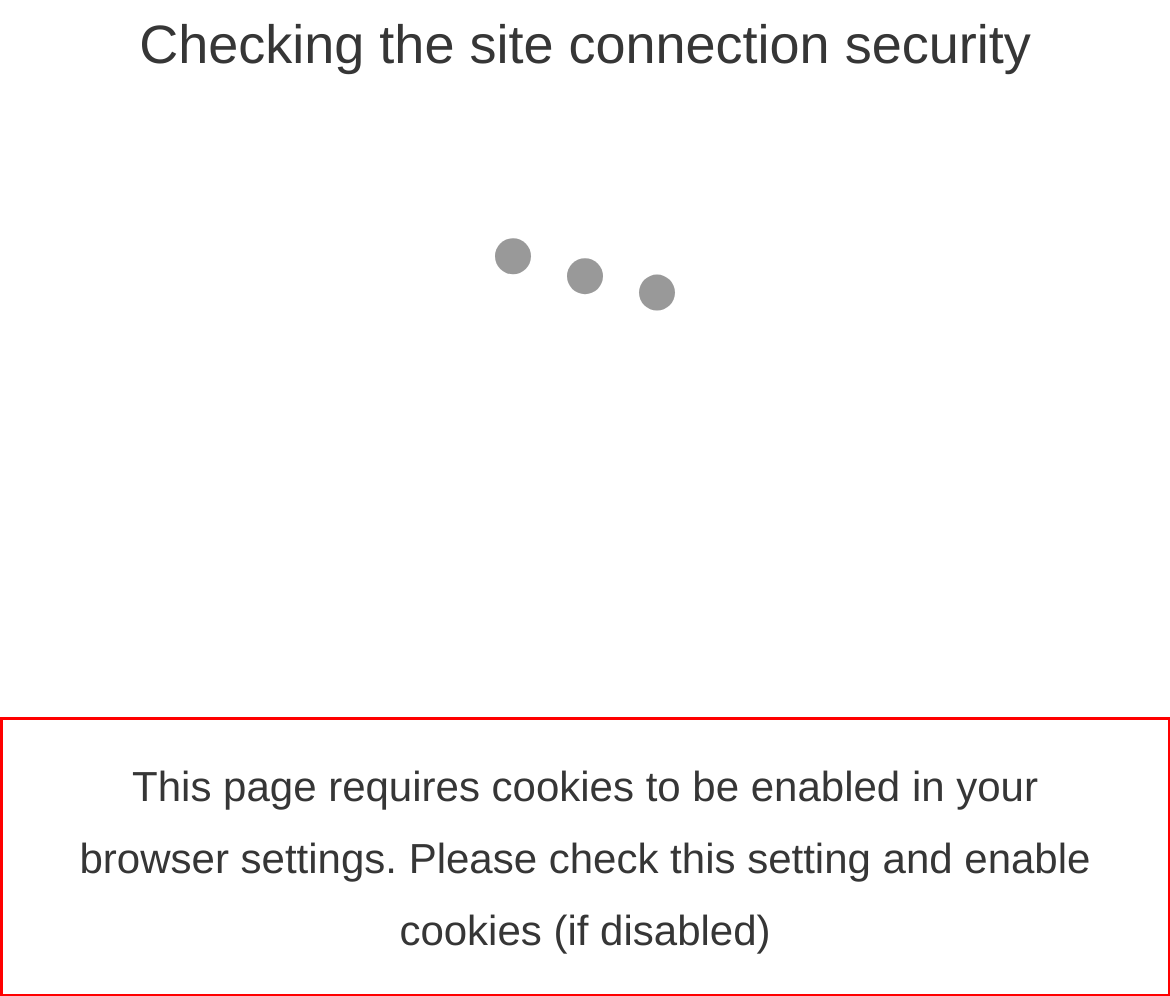You are looking at a screenshot of a webpage with a red rectangle bounding box. Use OCR to identify and extract the text content found inside this red bounding box.

This page requires cookies to be enabled in your browser settings. Please check this setting and enable cookies (if disabled)